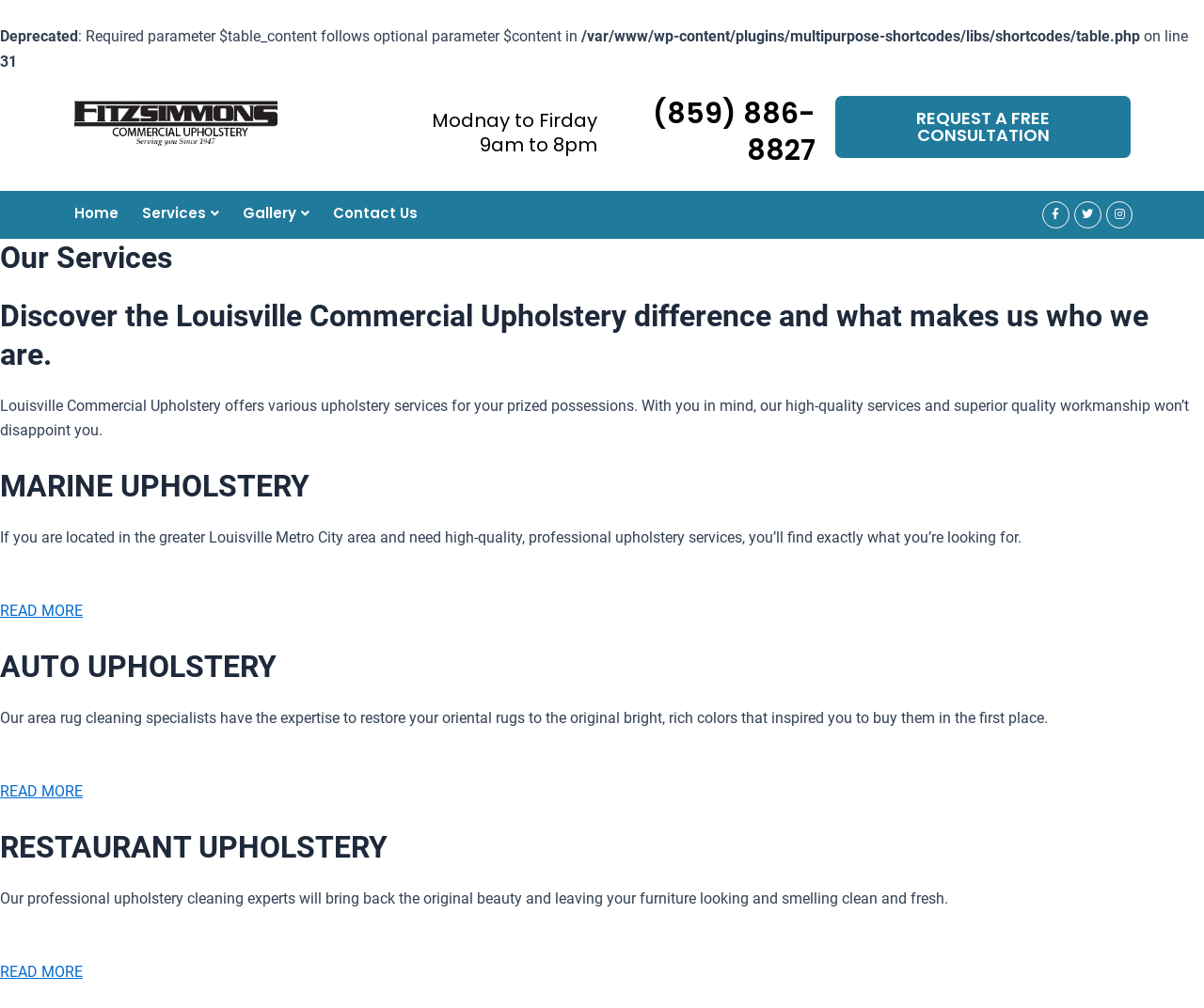Provide the bounding box coordinates for the UI element described in this sentence: "REQUEST A FREE CONSULTATION". The coordinates should be four float values between 0 and 1, i.e., [left, top, right, bottom].

[0.694, 0.095, 0.939, 0.157]